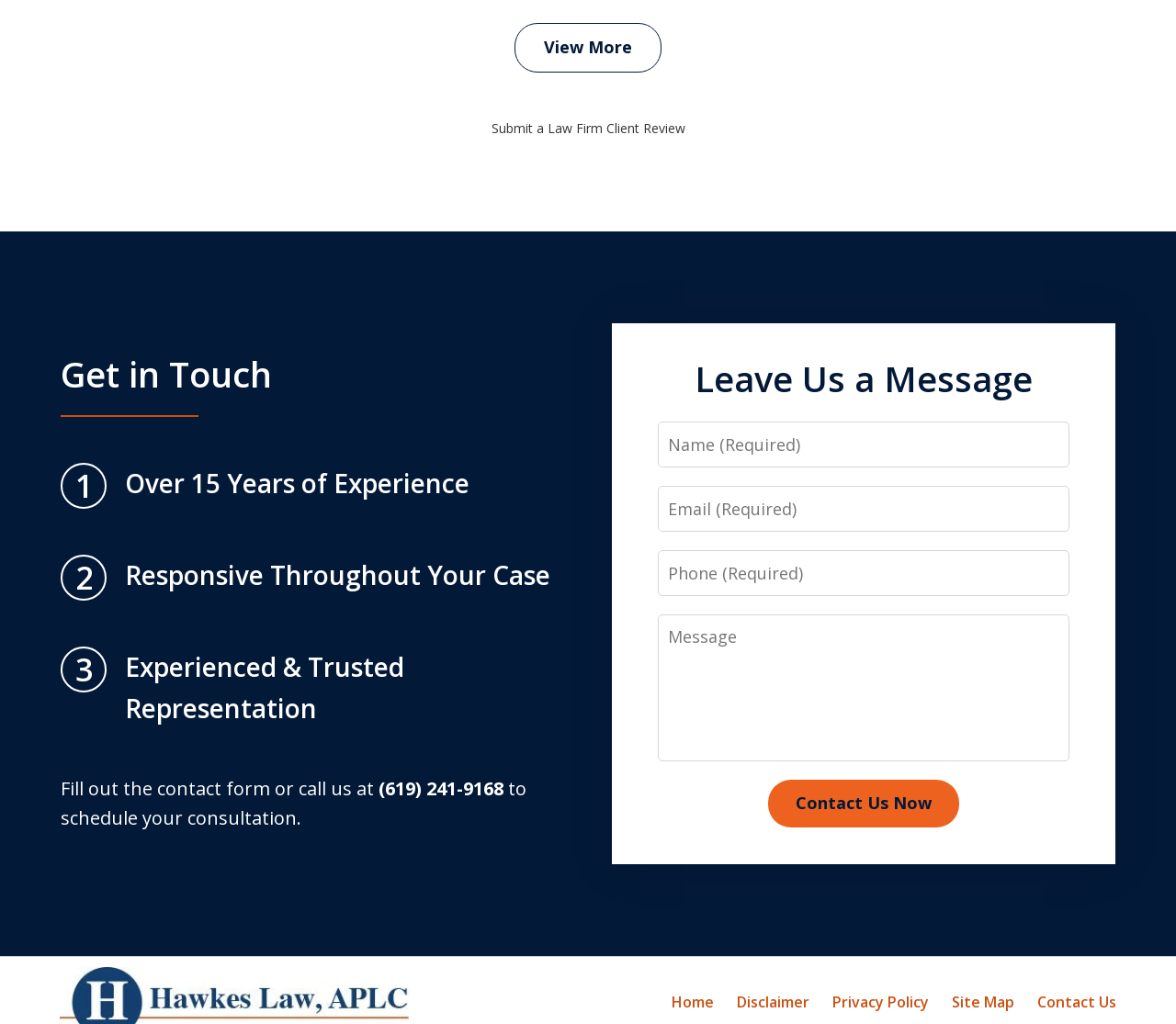Predict the bounding box coordinates of the area that should be clicked to accomplish the following instruction: "Click the 'Contact Us Now' button". The bounding box coordinates should consist of four float numbers between 0 and 1, i.e., [left, top, right, bottom].

[0.653, 0.761, 0.816, 0.808]